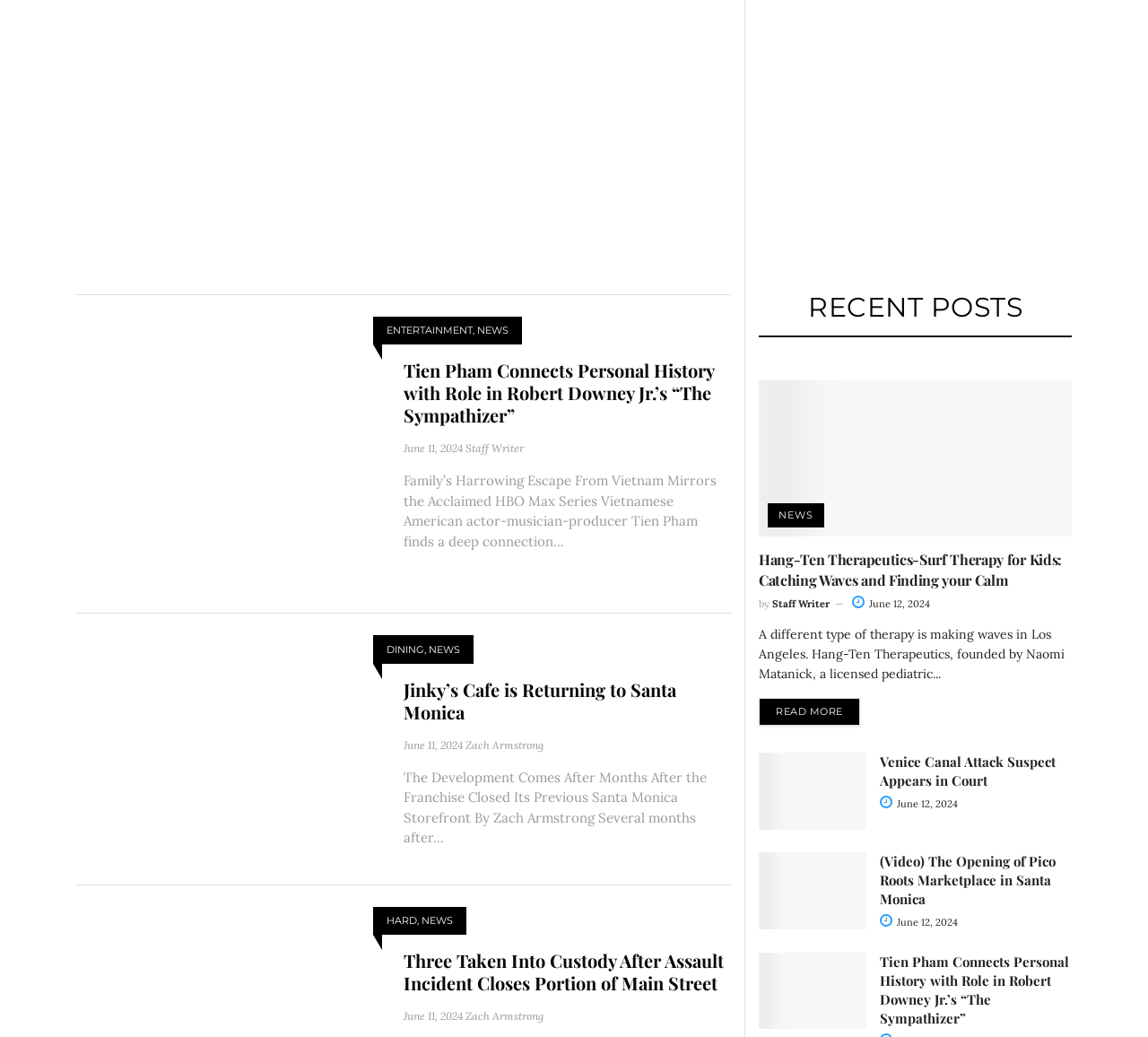Locate the bounding box coordinates of the element you need to click to accomplish the task described by this instruction: "Check the details of 'Three Taken Into Custody After Assault Incident Closes Portion of Main Street'".

[0.352, 0.915, 0.637, 0.959]